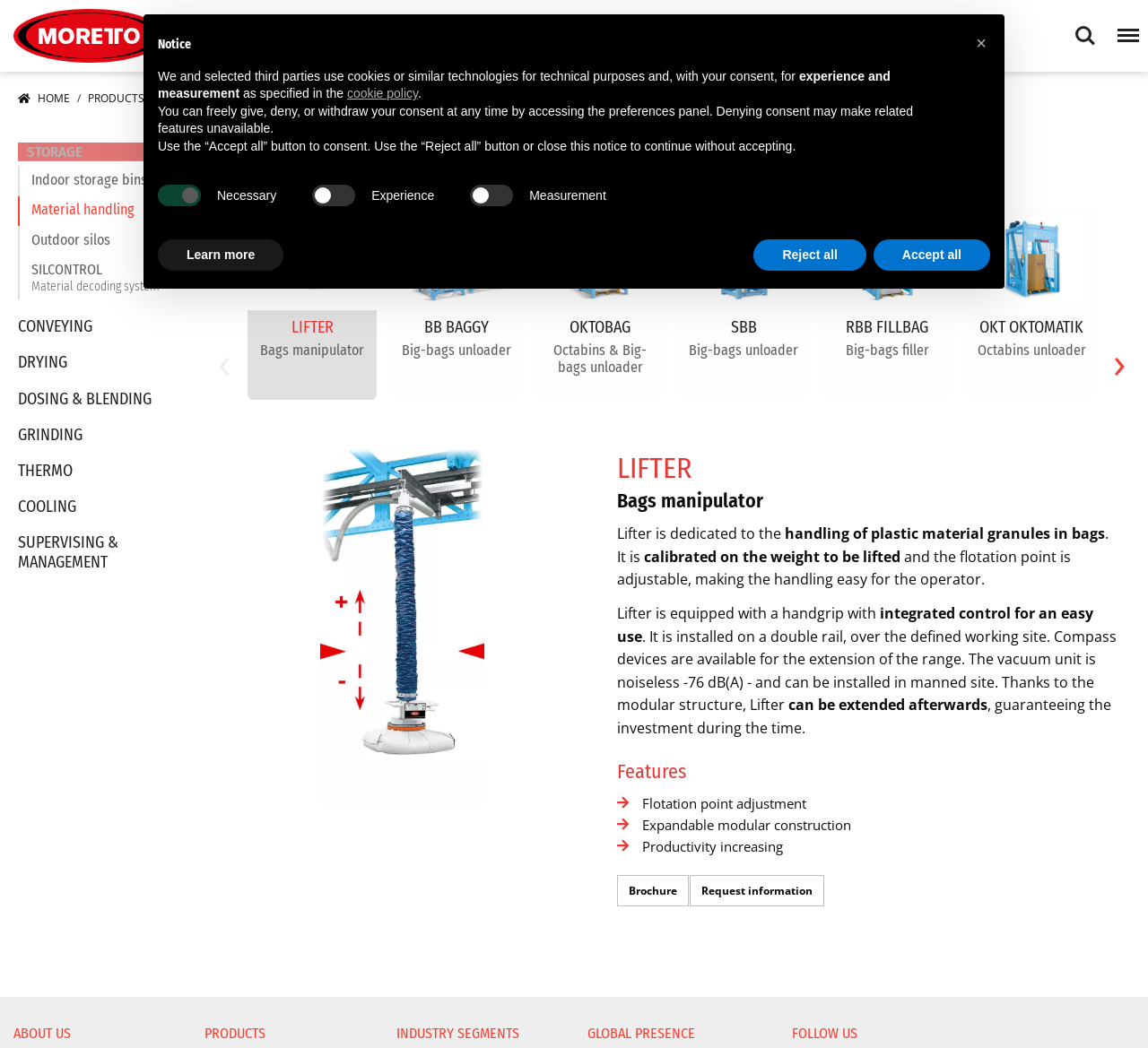Answer the following query concisely with a single word or phrase:
What is the logo of the company?

Moretto S.p.A.